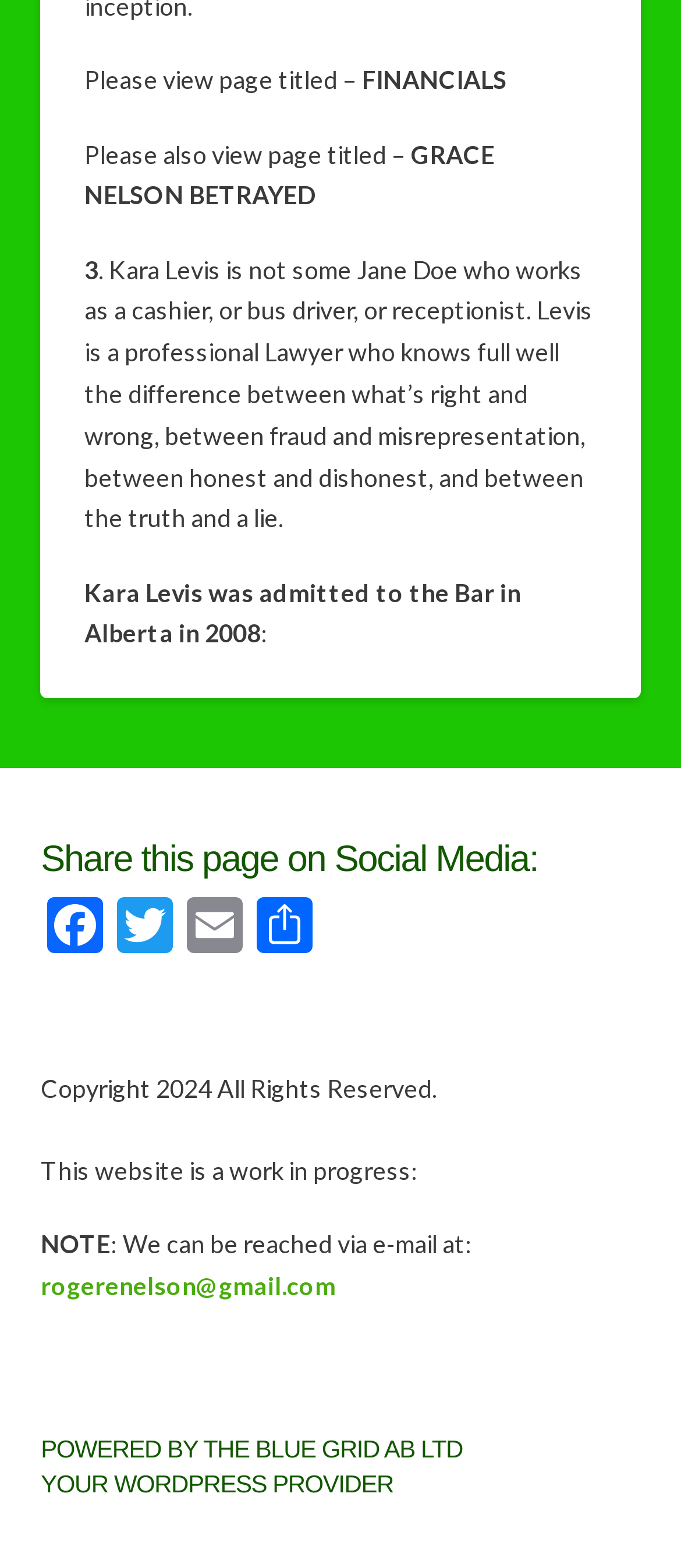Respond to the following query with just one word or a short phrase: 
What is the year of copyright mentioned on the webpage?

2024